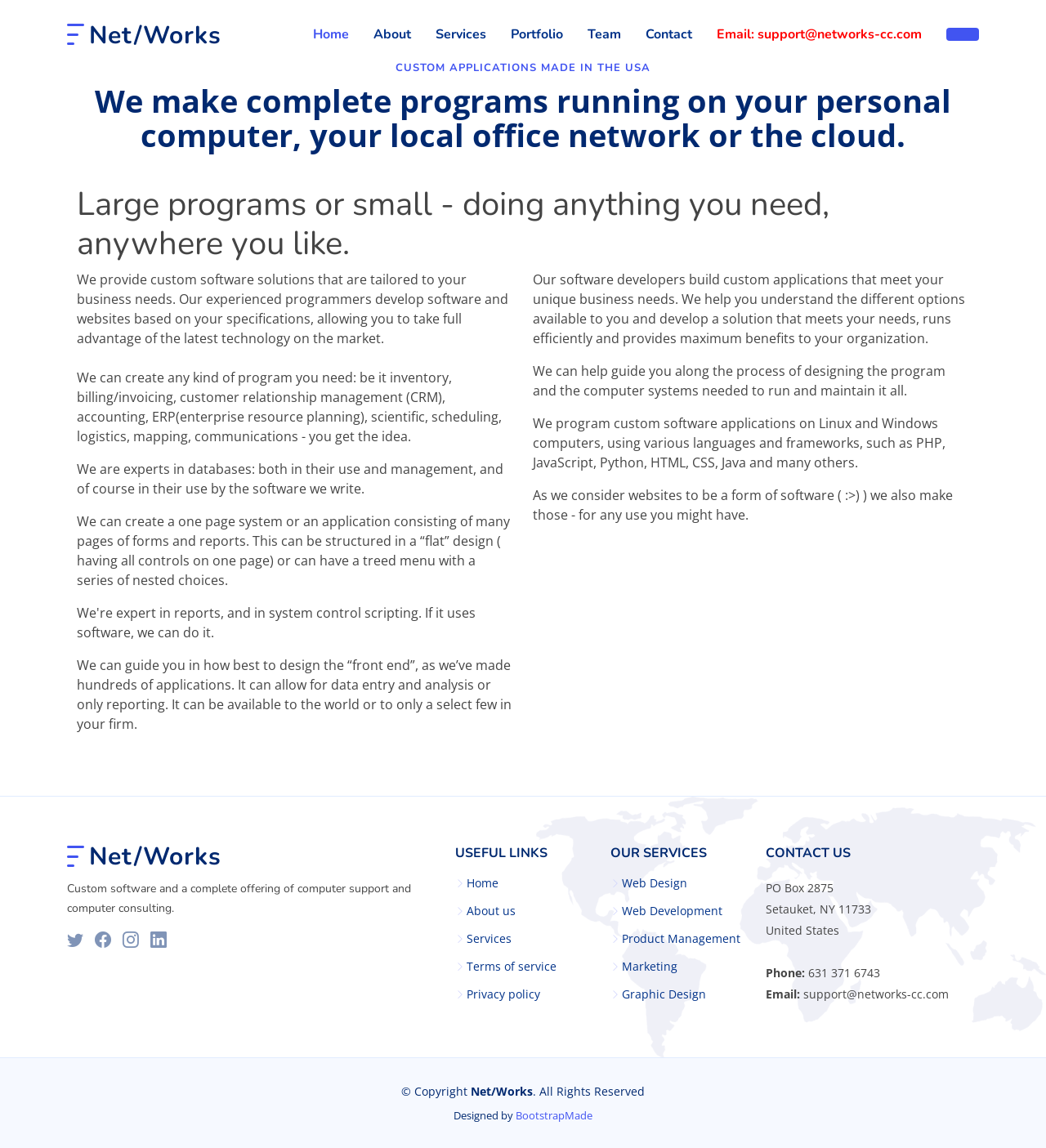Can you determine the bounding box coordinates of the area that needs to be clicked to fulfill the following instruction: "Click on the 'Email: support@networks-cc.com' link"?

[0.662, 0.014, 0.881, 0.046]